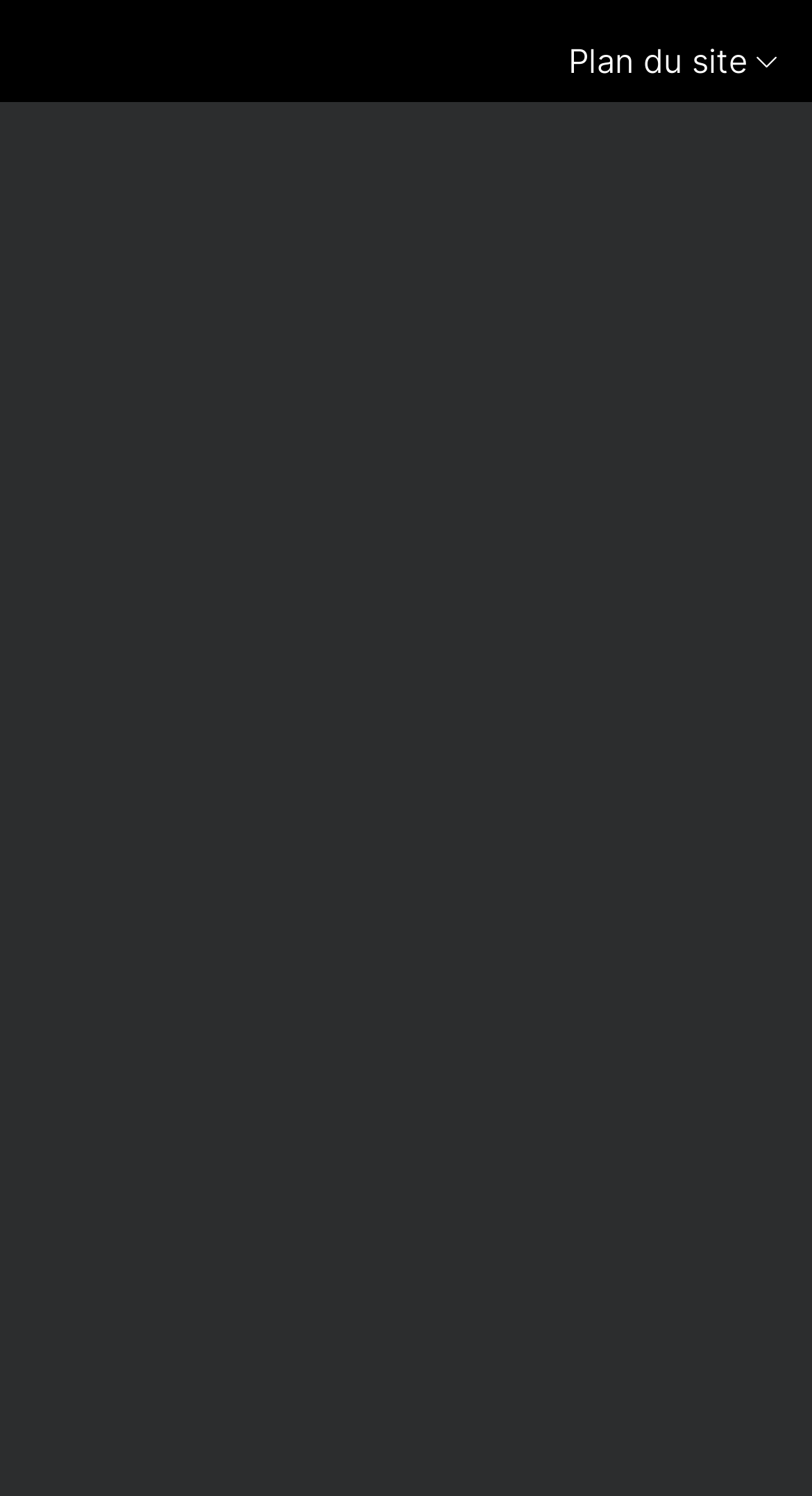What is the purpose of the textbox?
With the help of the image, please provide a detailed response to the question.

The textbox is labeled 'Email' and is required, and there is a button next to it that says 'S'abonner *', which suggests that the purpose of the textbox is to enter an email address to subscribe to a newsletter.